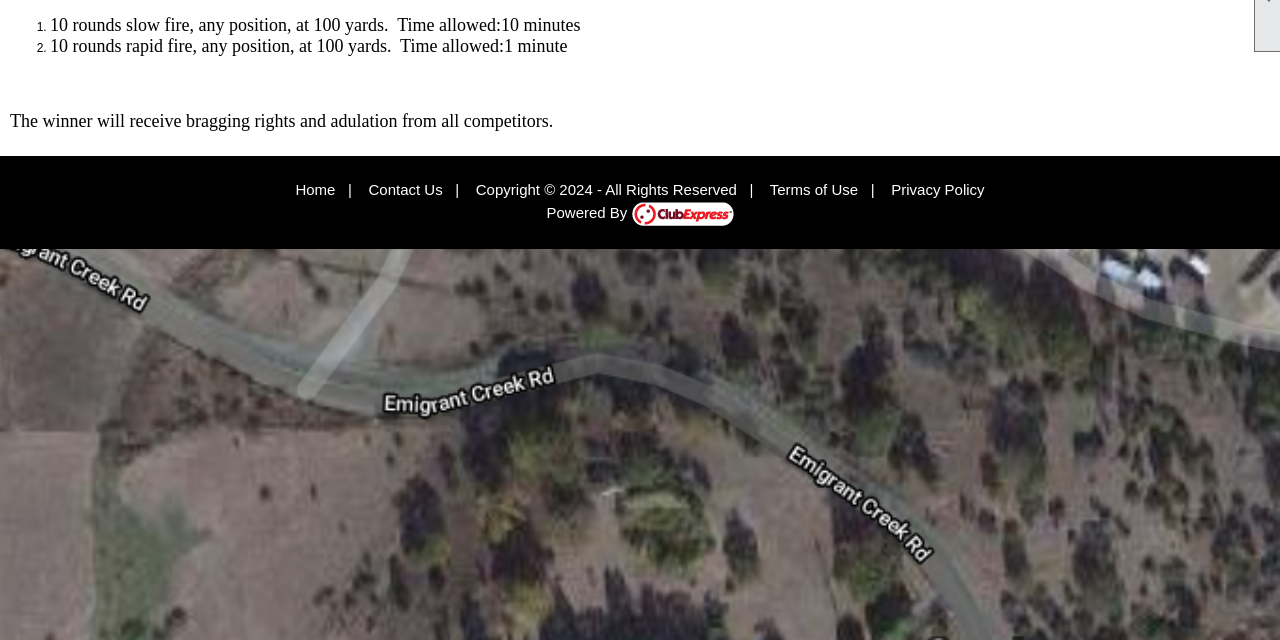Provide the bounding box coordinates for the UI element that is described as: "Powered By".

[0.427, 0.318, 0.573, 0.345]